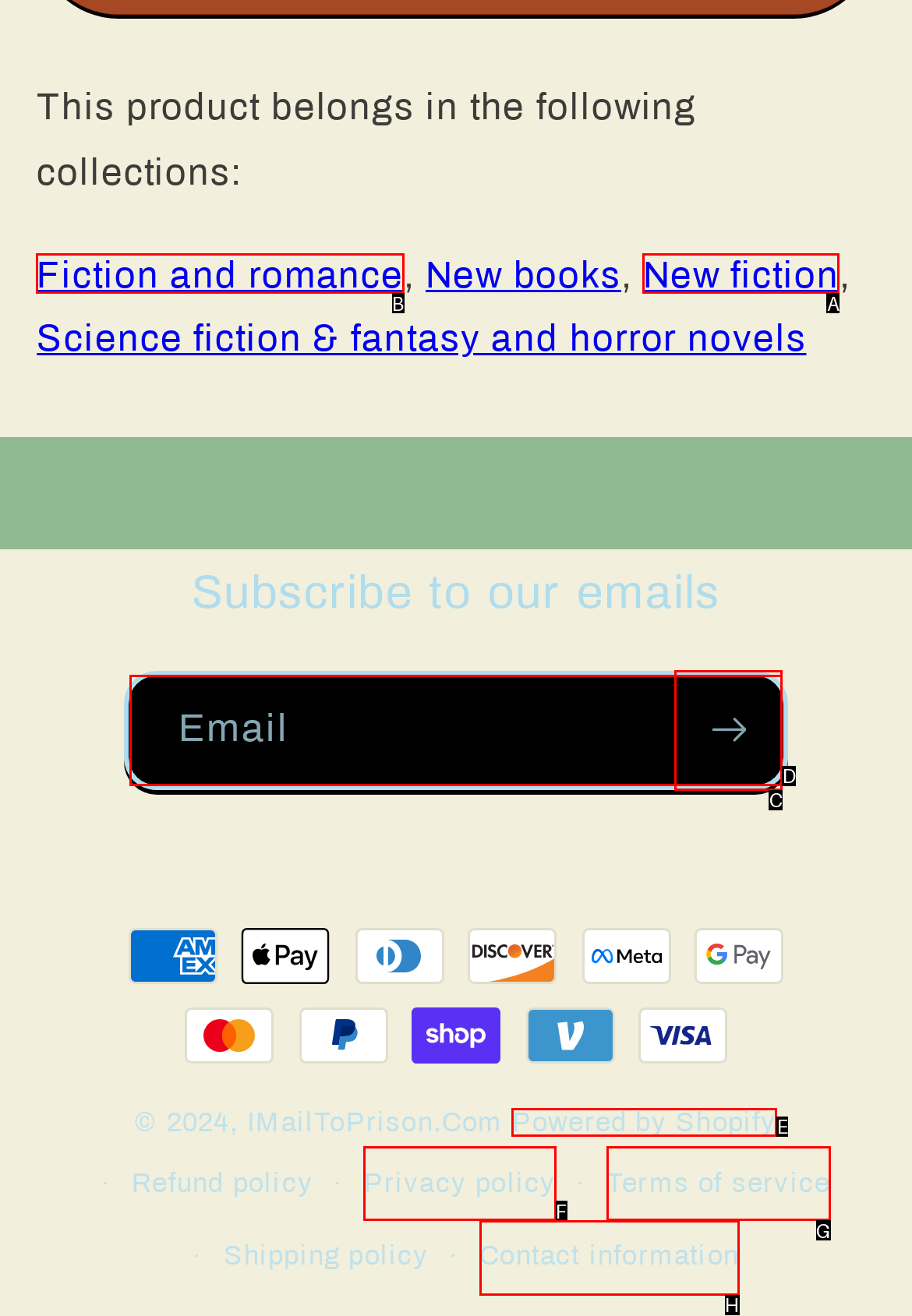Given the instruction: Click on Fiction and romance, which HTML element should you click on?
Answer with the letter that corresponds to the correct option from the choices available.

B